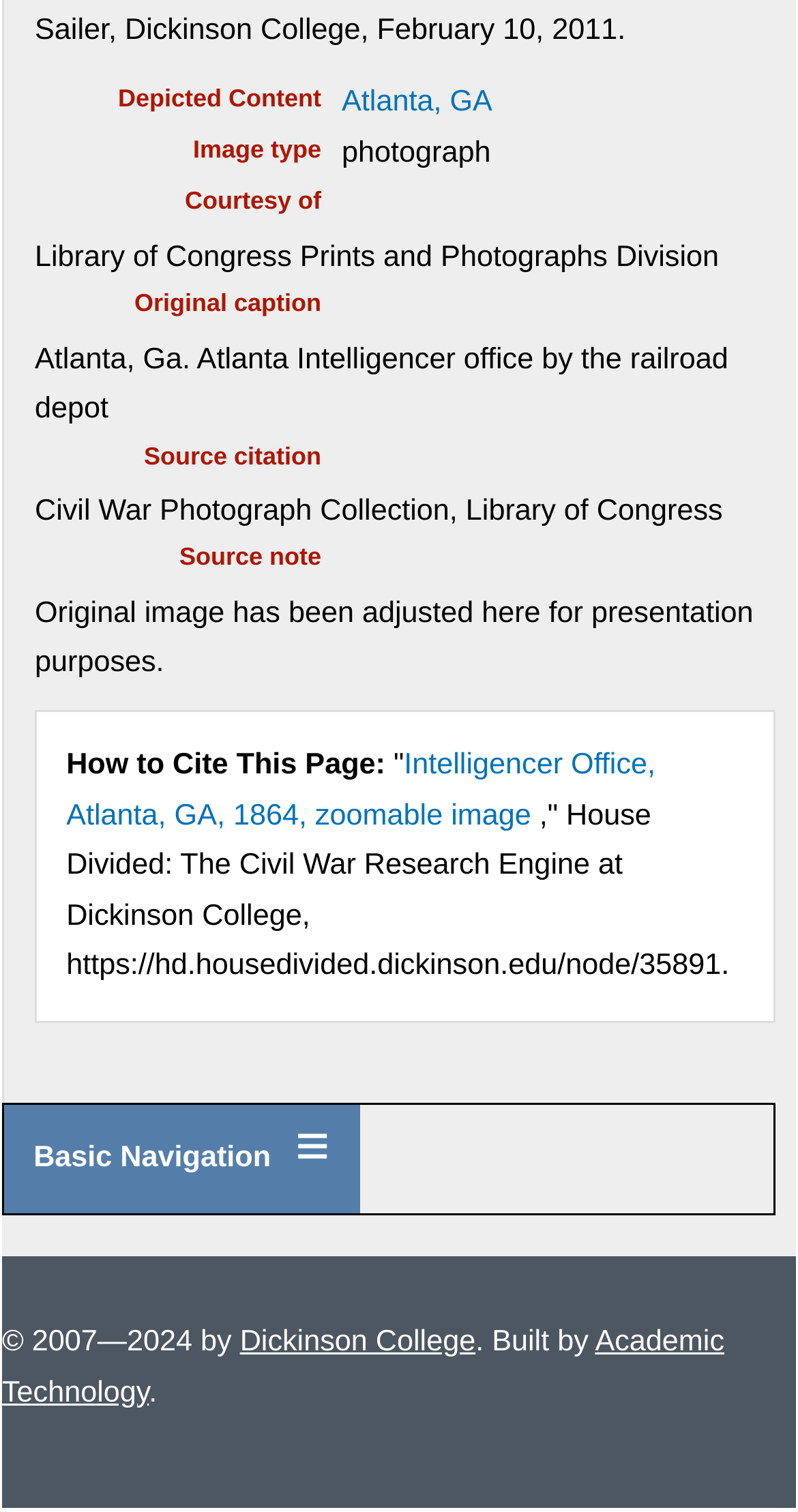Who built the website?
From the screenshot, provide a brief answer in one word or phrase.

Academic Technology